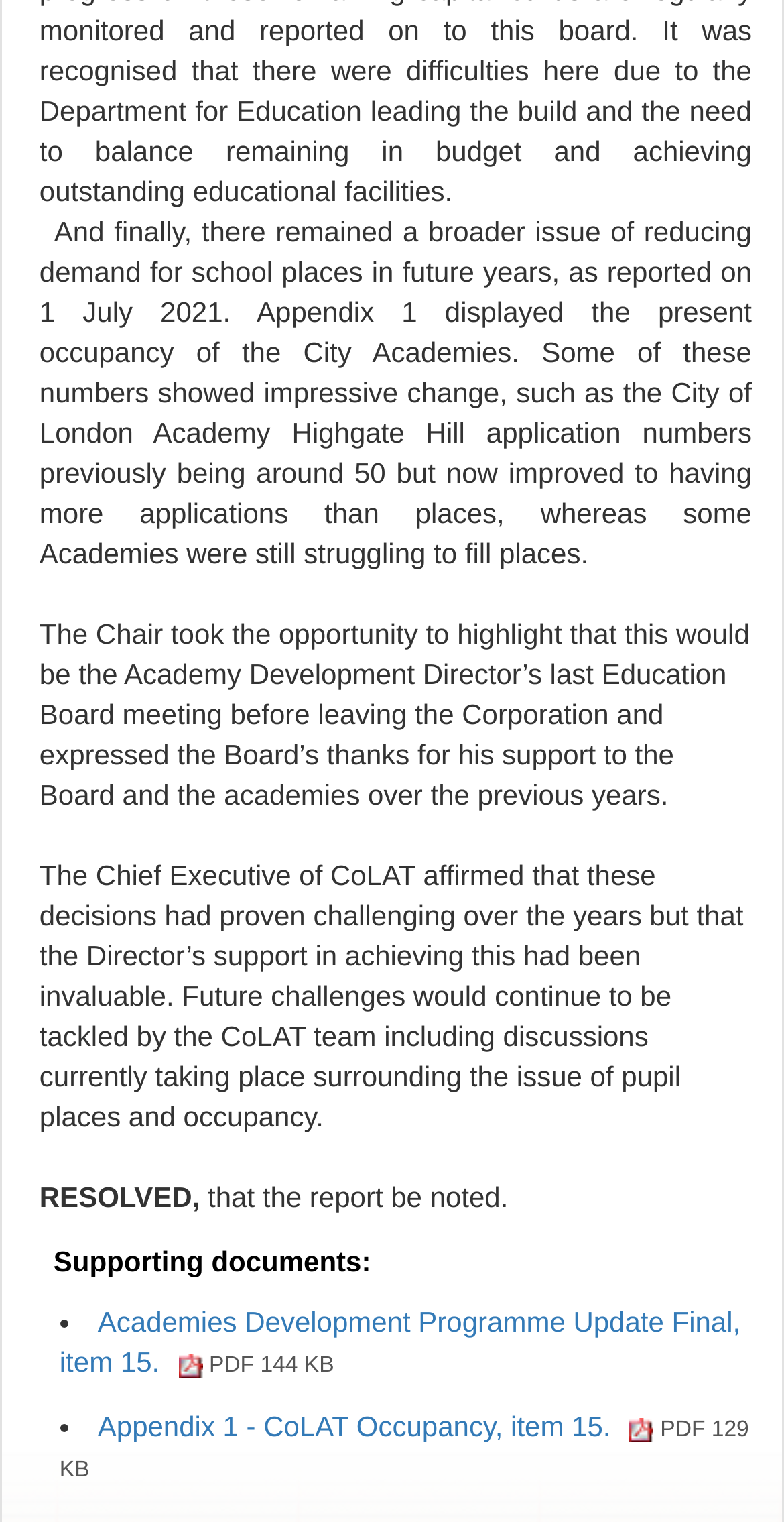Reply to the question with a brief word or phrase: Who is leaving the Corporation?

The Academy Development Director